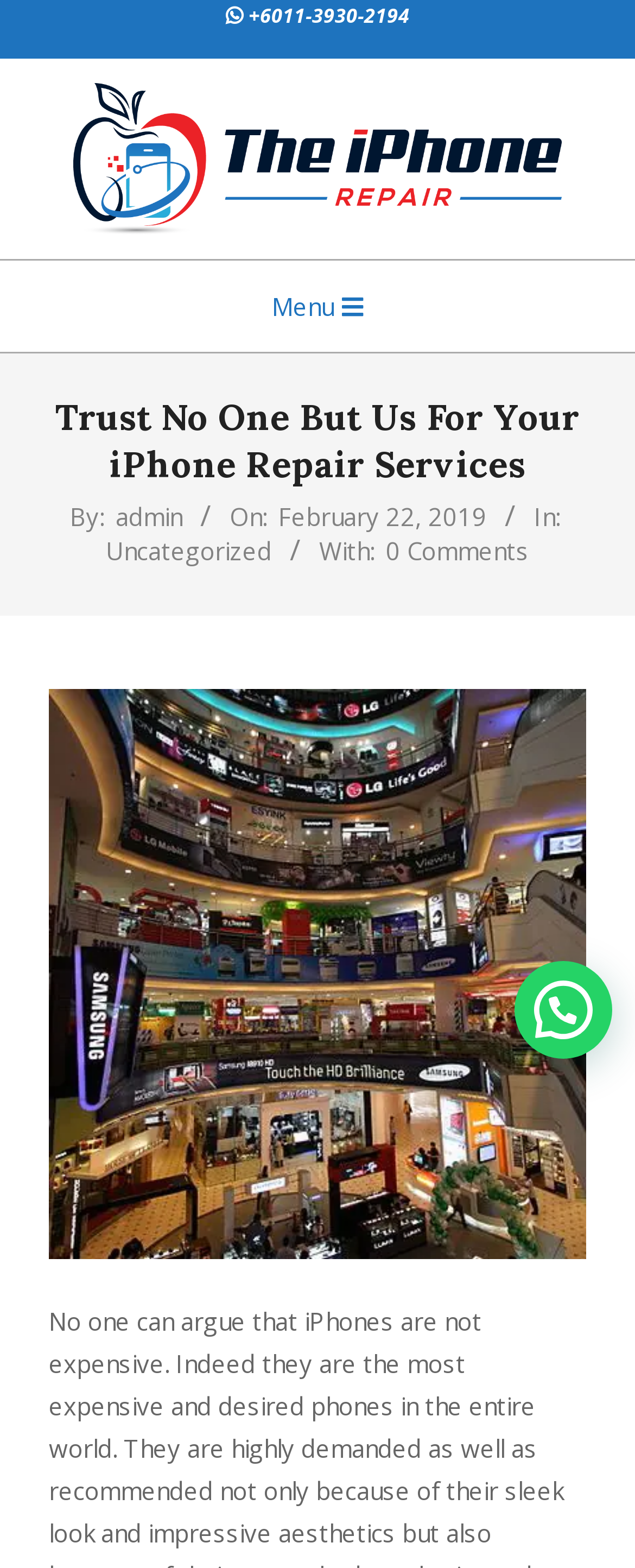Using the information in the image, give a comprehensive answer to the question: 
What is the name of the author of the article?

I found the author's name by looking at the link element with the bounding box coordinates [0.182, 0.319, 0.287, 0.339] which contains the text 'admin'.